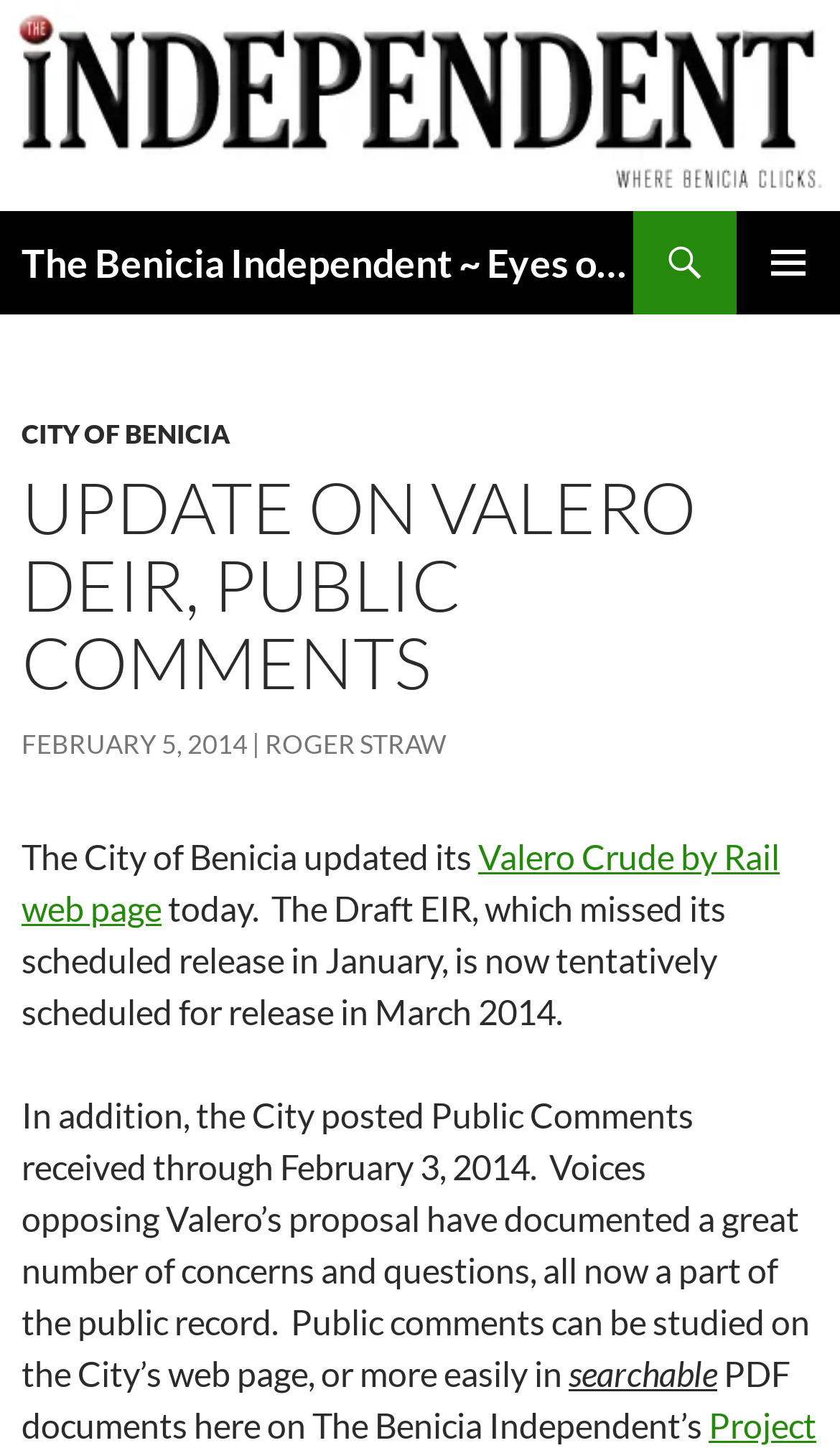When was the Draft EIR initially scheduled to be released? Please answer the question using a single word or phrase based on the image.

January